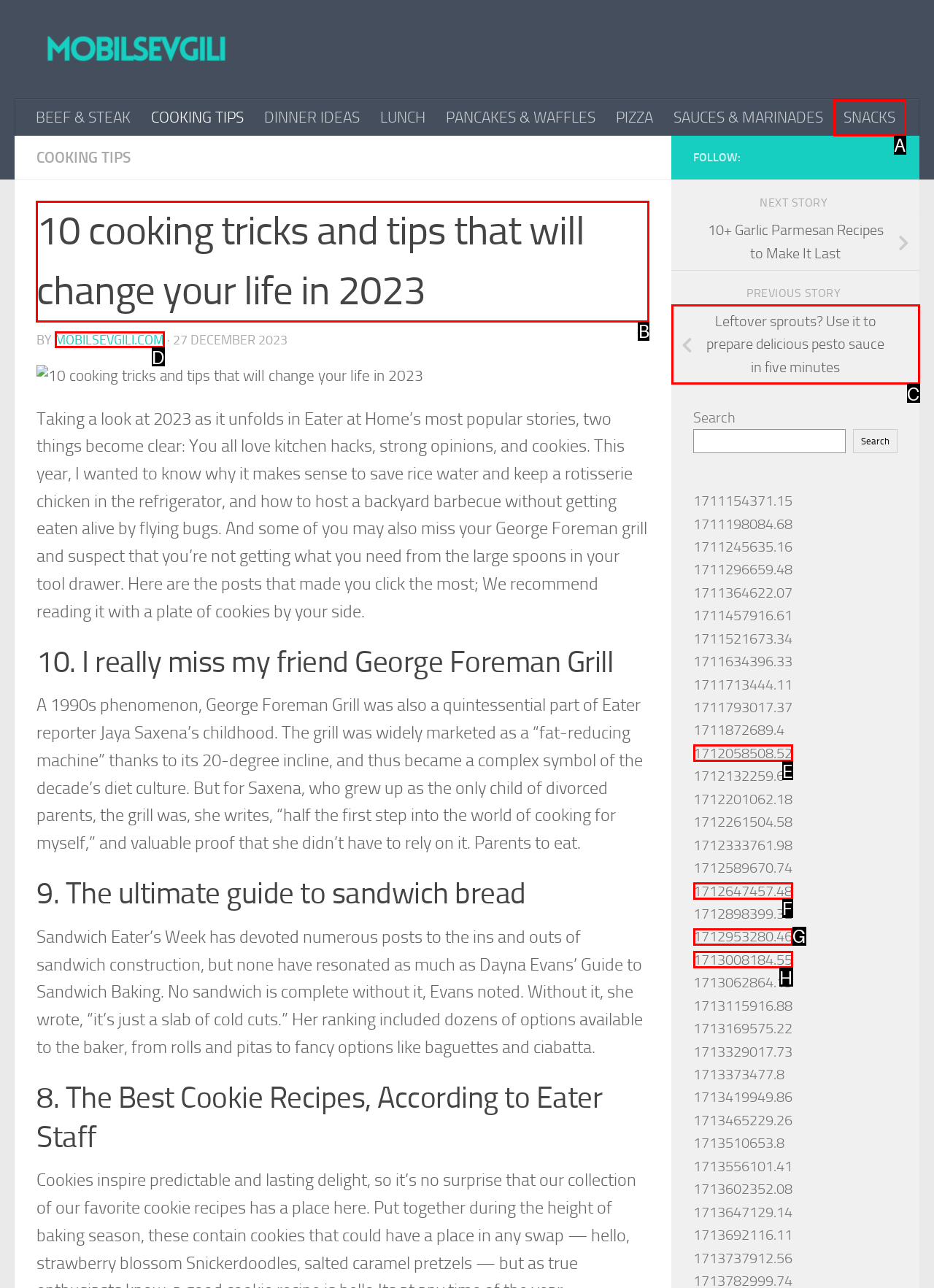Choose the HTML element that should be clicked to achieve this task: Read the article '10 cooking tricks and tips that will change your life in 2023'
Respond with the letter of the correct choice.

B